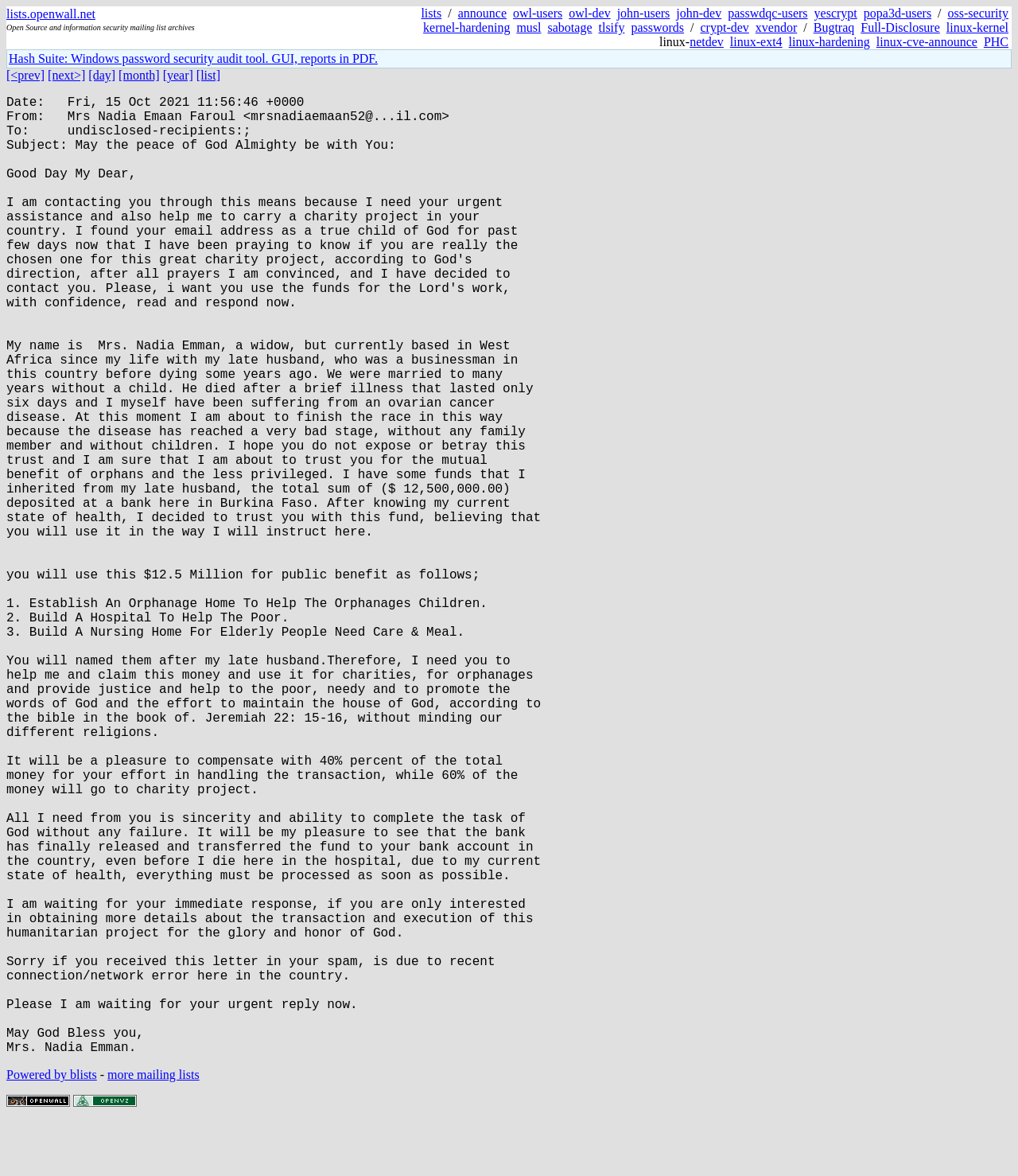Identify the bounding box for the described UI element: "Powered by blists".

[0.006, 0.953, 0.095, 0.965]